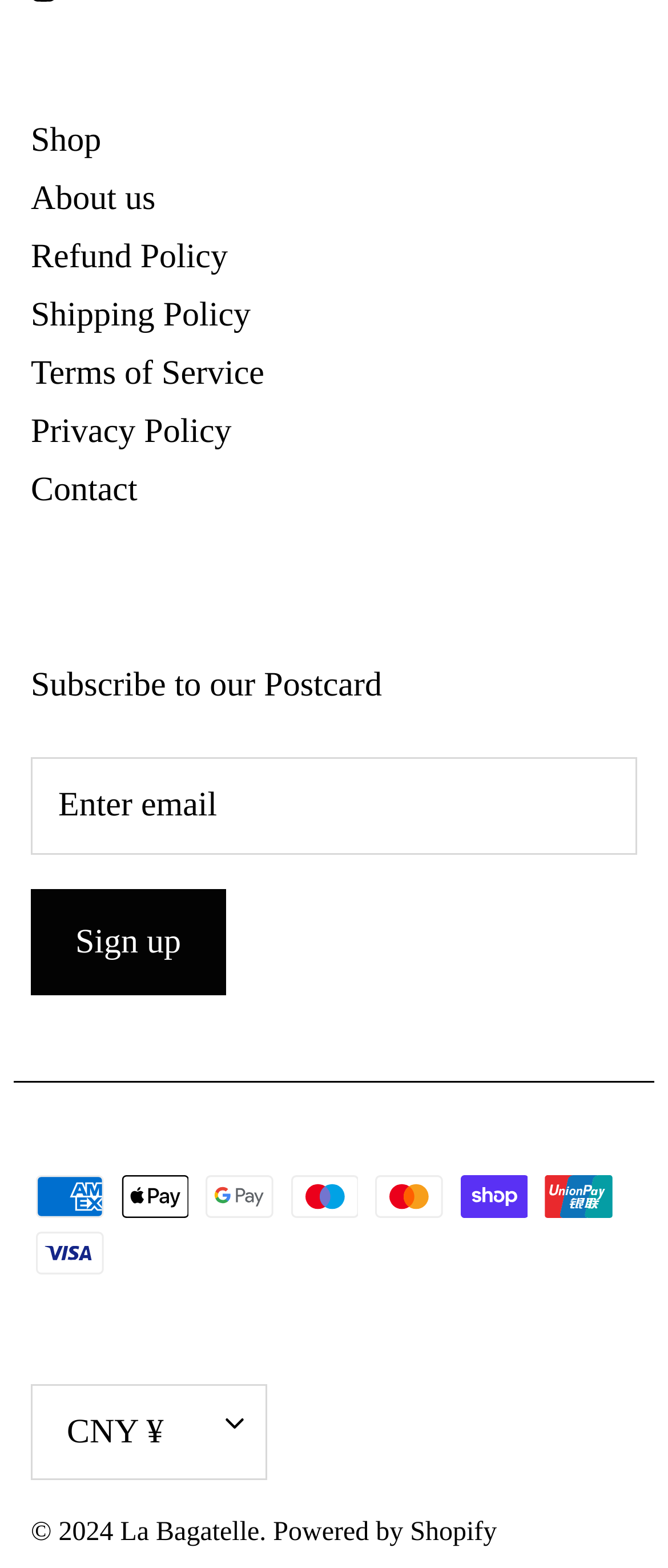How many payment methods are shown?
Look at the image and provide a short answer using one word or a phrase.

8